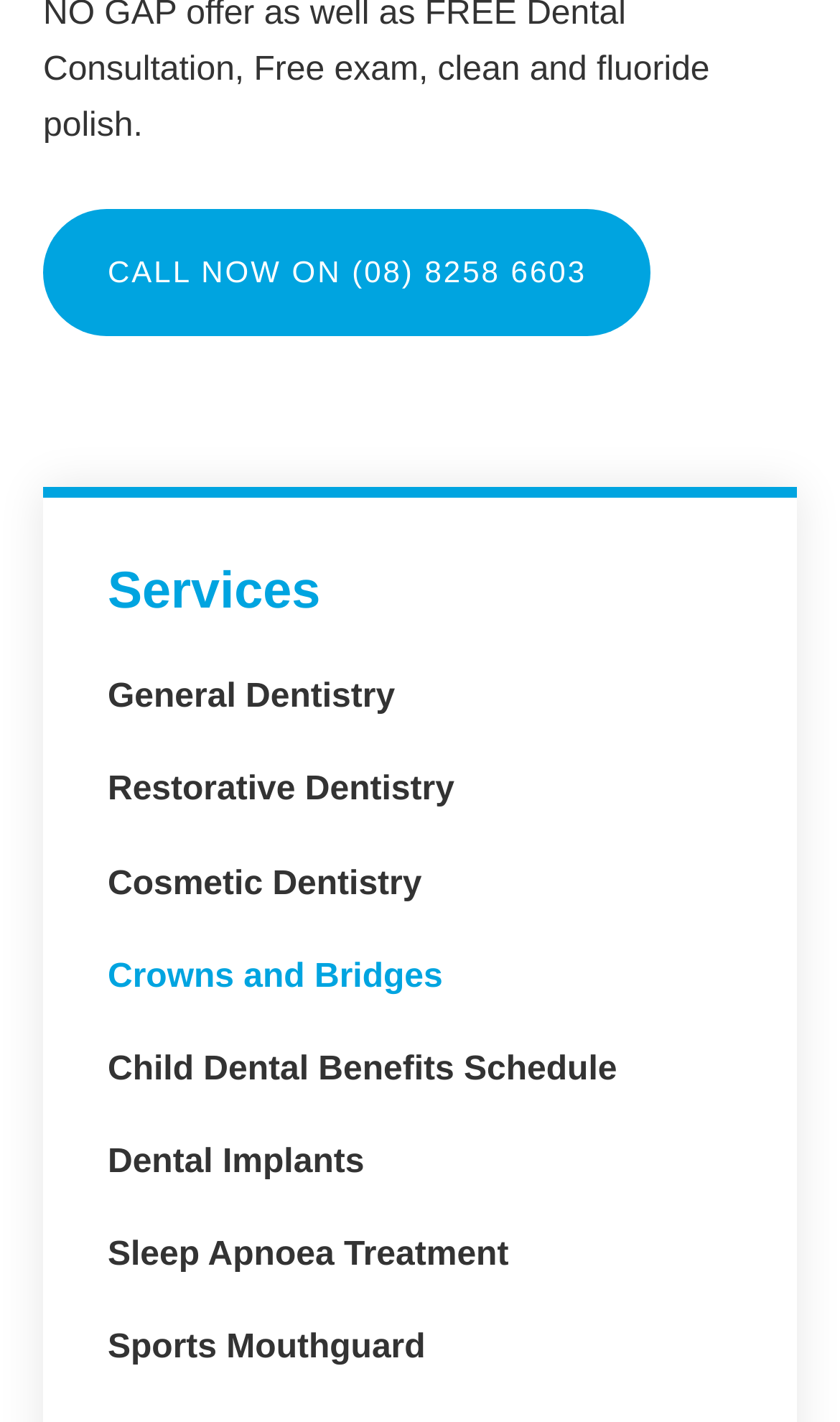Identify the bounding box coordinates of the section to be clicked to complete the task described by the following instruction: "View Services". The coordinates should be four float numbers between 0 and 1, formatted as [left, top, right, bottom].

[0.128, 0.396, 0.381, 0.437]